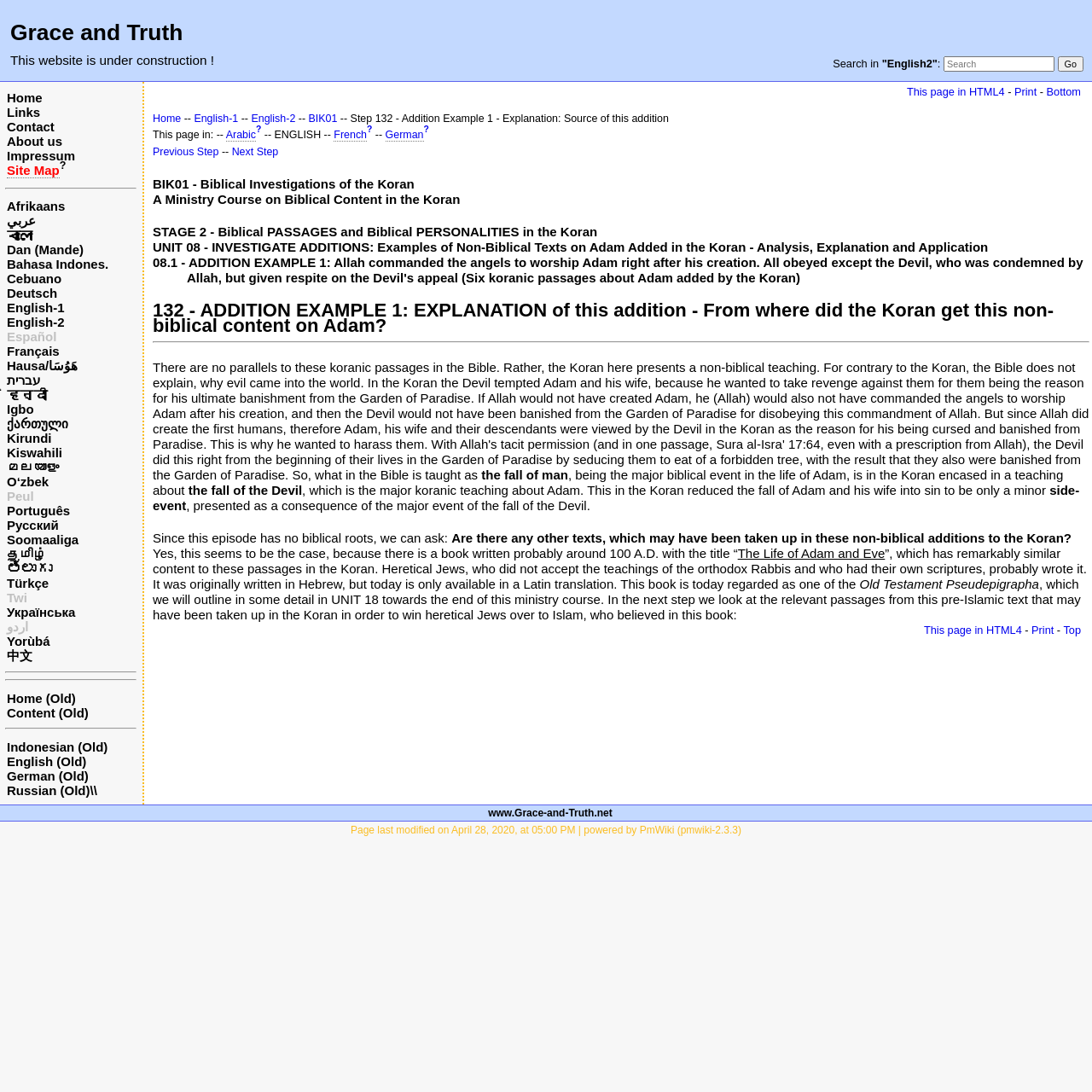Find the coordinates for the bounding box of the element with this description: "Site Map".

[0.006, 0.149, 0.054, 0.163]